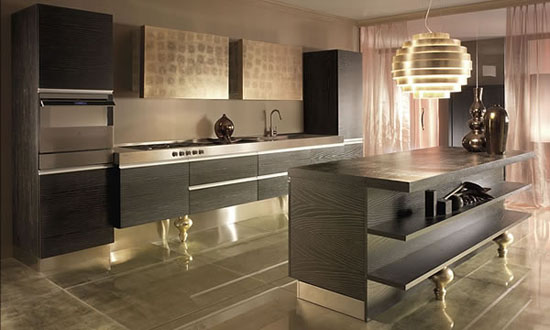Answer the following query concisely with a single word or phrase:
What is the purpose of the kitchen island?

Preparation area and centerpiece